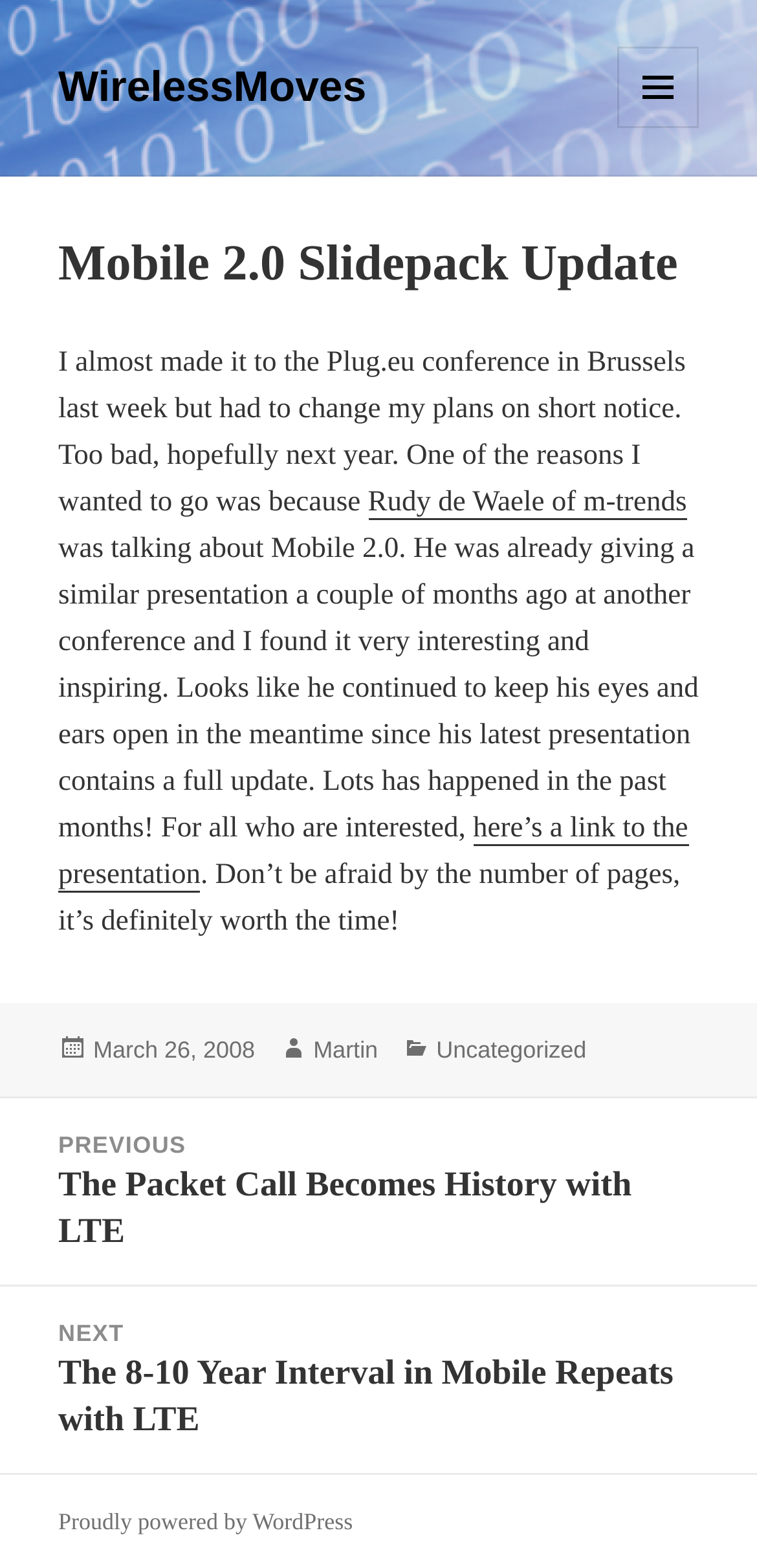Please find the bounding box coordinates for the clickable element needed to perform this instruction: "Enter your name".

None